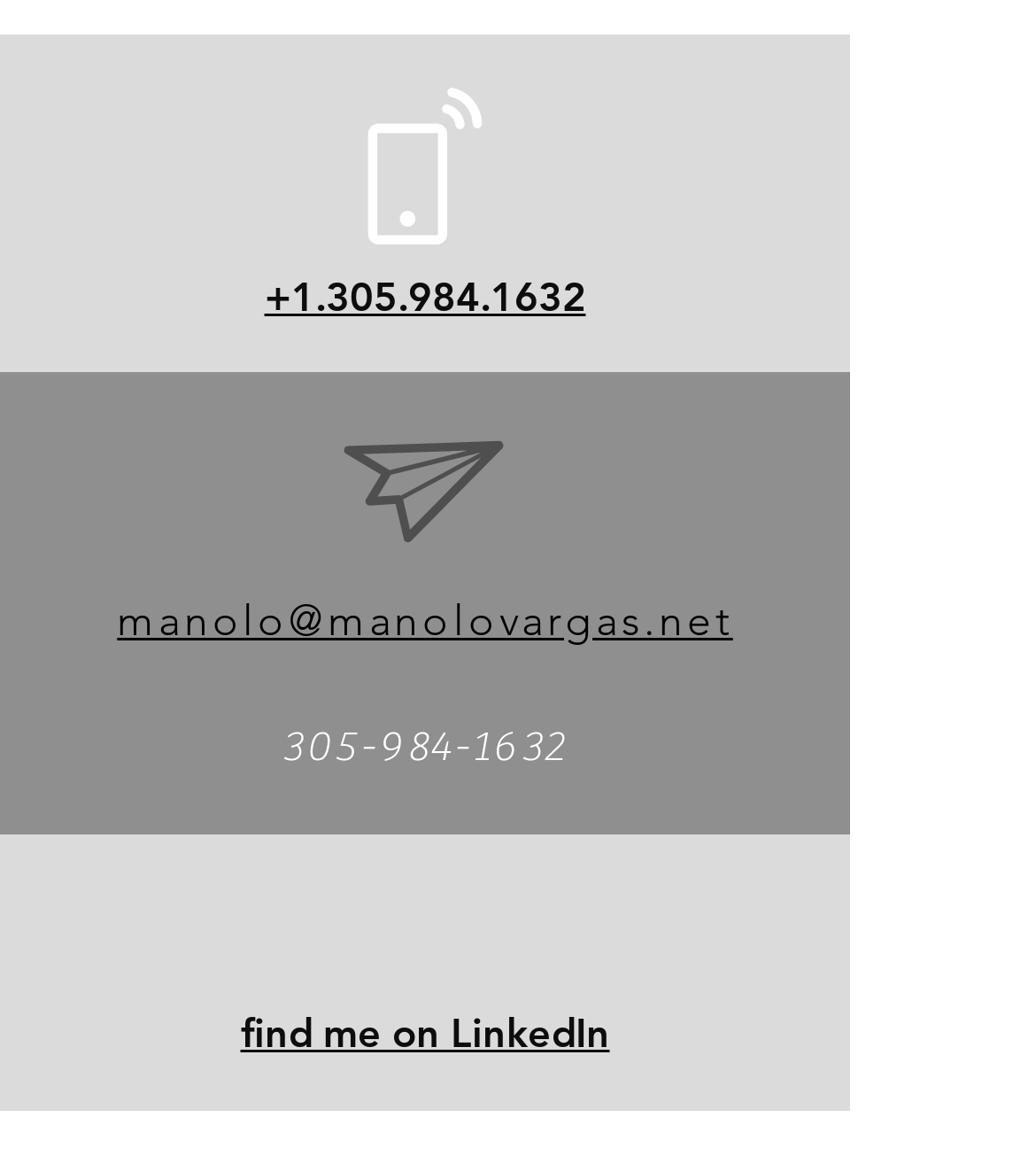Please reply to the following question using a single word or phrase: 
What is the phone number on the webpage?

305-984-1632